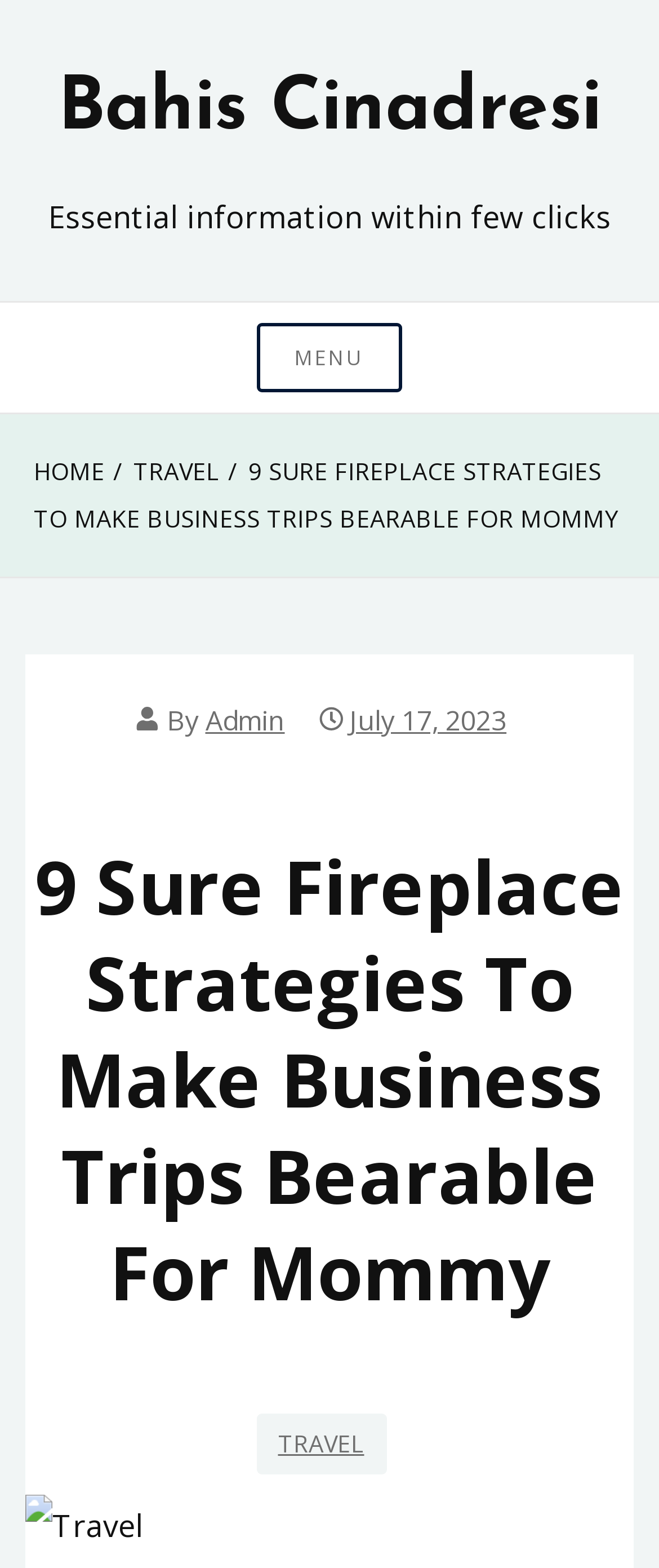Provide the bounding box coordinates for the UI element that is described by this text: "Travel". The coordinates should be in the form of four float numbers between 0 and 1: [left, top, right, bottom].

[0.388, 0.902, 0.586, 0.941]